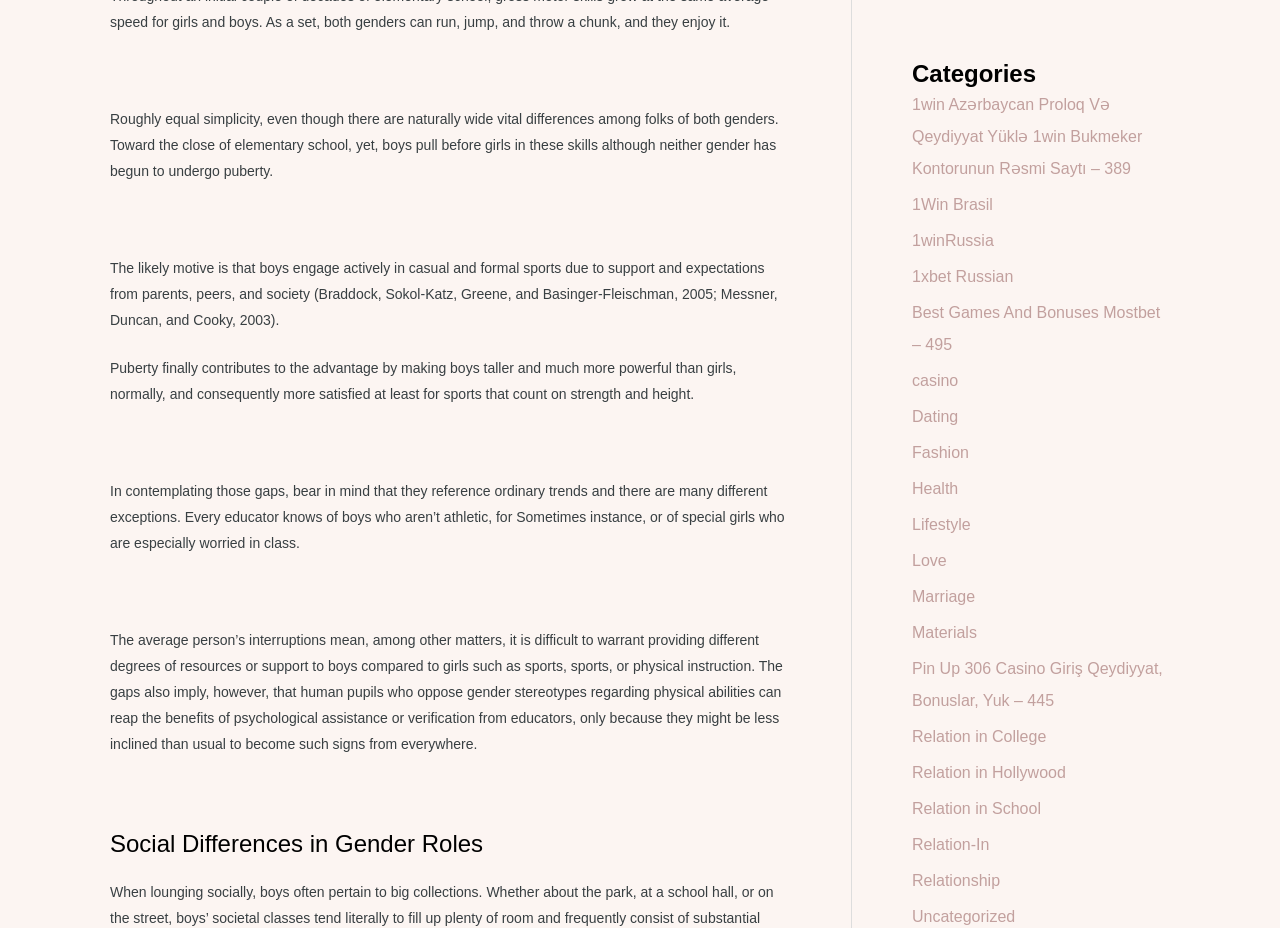Locate the bounding box coordinates of the element you need to click to accomplish the task described by this instruction: "Click on '1win Azərbaycan Proloq Və Qeydiyyat Yüklə 1win Bukmeker Kontorunun Rəsmi Saytı – 389'".

[0.712, 0.103, 0.892, 0.19]